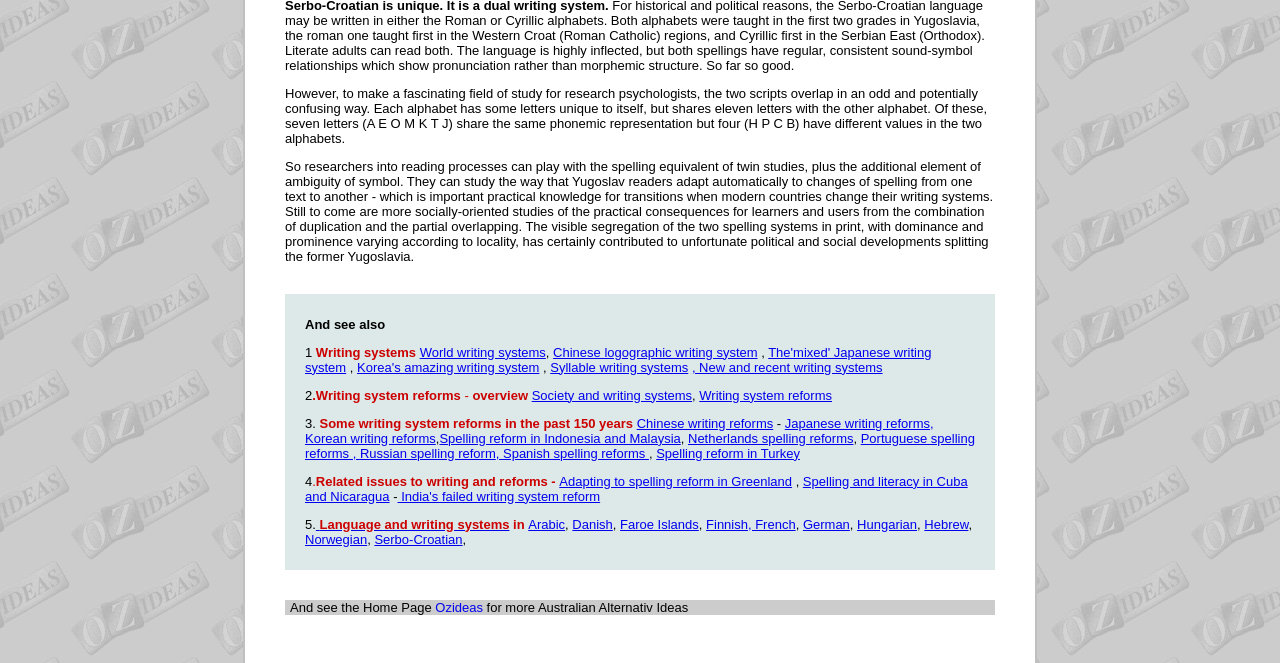What is the purpose of studying the overlap between two alphabets?
Refer to the screenshot and deliver a thorough answer to the question presented.

The purpose of studying the overlap between two alphabets is to understand reading processes, as mentioned in the text. This is because the overlap can provide insights into how readers adapt to changes in spelling and how they process written language.